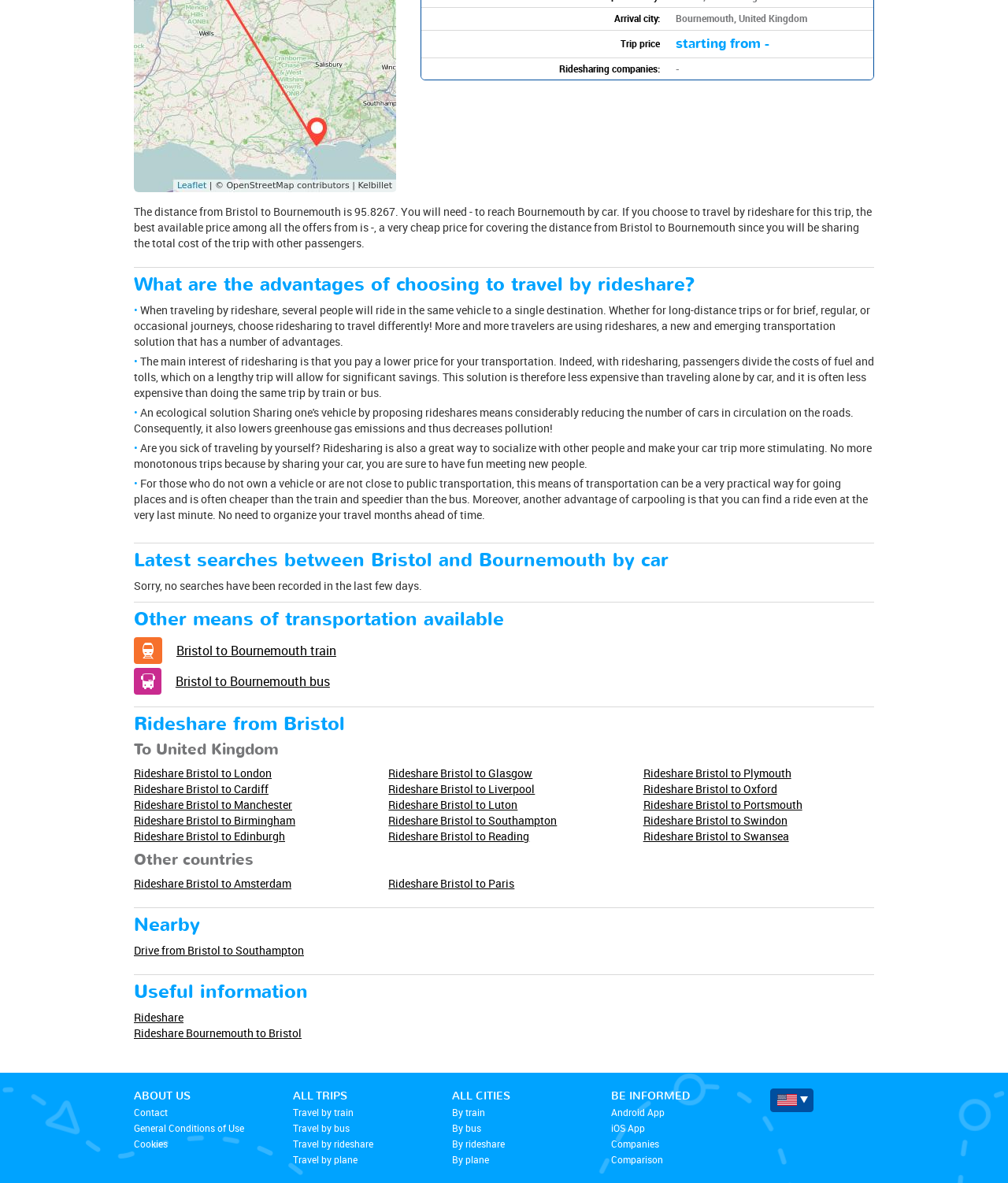Based on the image, provide a detailed response to the question:
What is the alternative to traveling by car?

The webpage provides alternative means of transportation, including rideshare, train, and bus, as mentioned in the links and StaticText elements with IDs 158, 160, and 161.